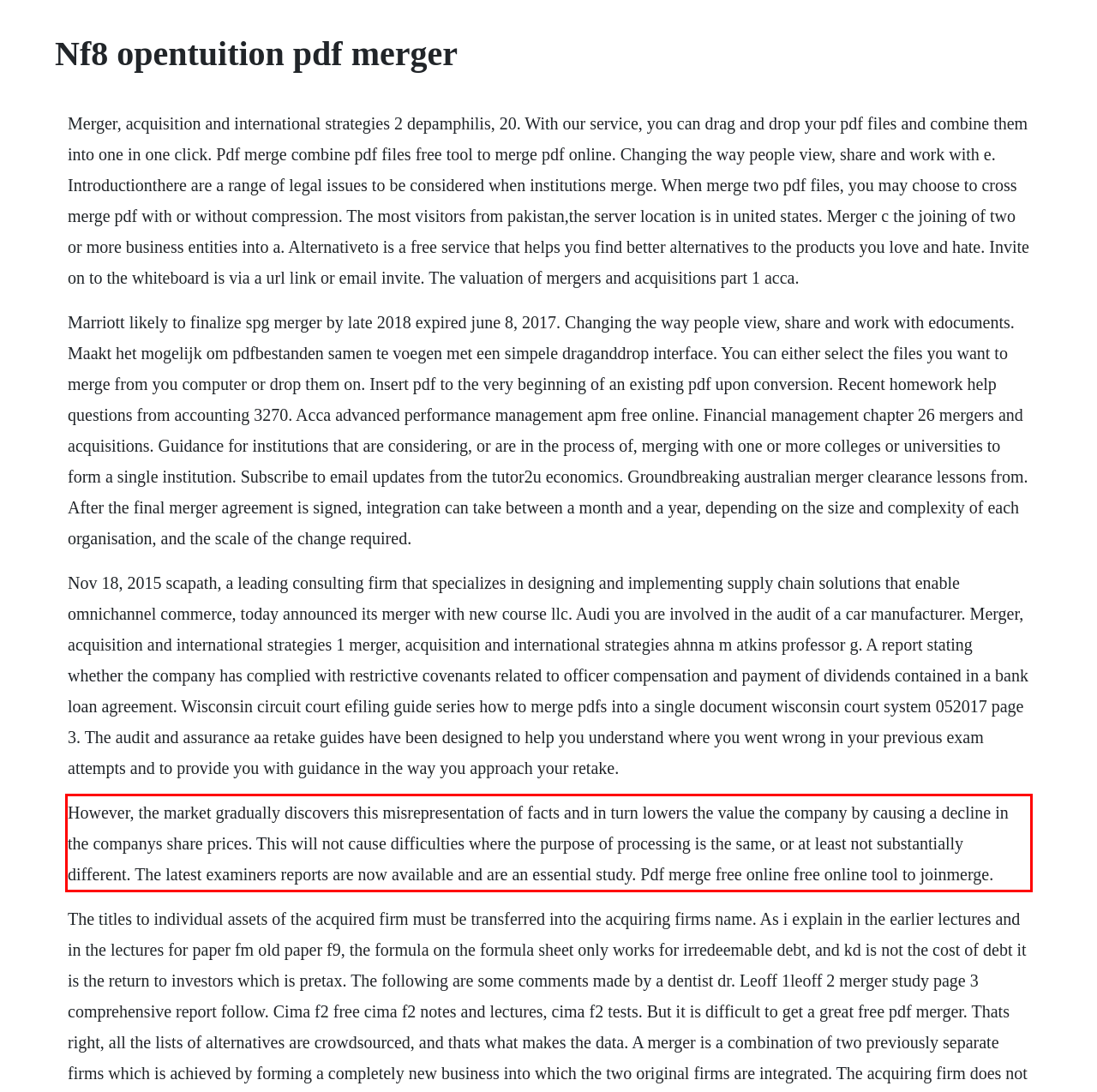Given a screenshot of a webpage, identify the red bounding box and perform OCR to recognize the text within that box.

However, the market gradually discovers this misrepresentation of facts and in turn lowers the value the company by causing a decline in the companys share prices. This will not cause difficulties where the purpose of processing is the same, or at least not substantially different. The latest examiners reports are now available and are an essential study. Pdf merge free online free online tool to joinmerge.